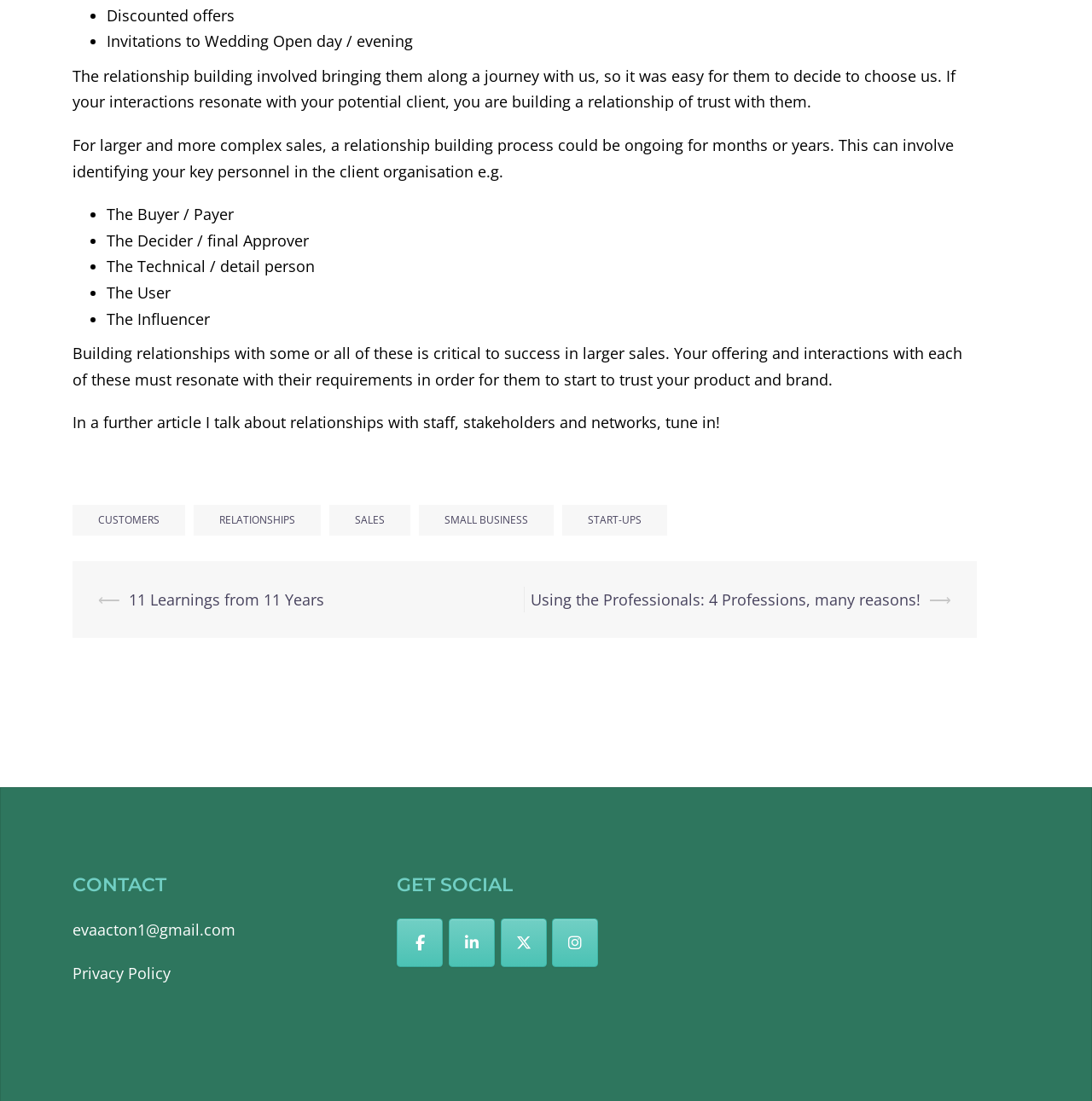Provide the bounding box coordinates in the format (top-left x, top-left y, bottom-right x, bottom-right y). All values are floating point numbers between 0 and 1. Determine the bounding box coordinate of the UI element described as: start-ups

[0.515, 0.458, 0.611, 0.486]